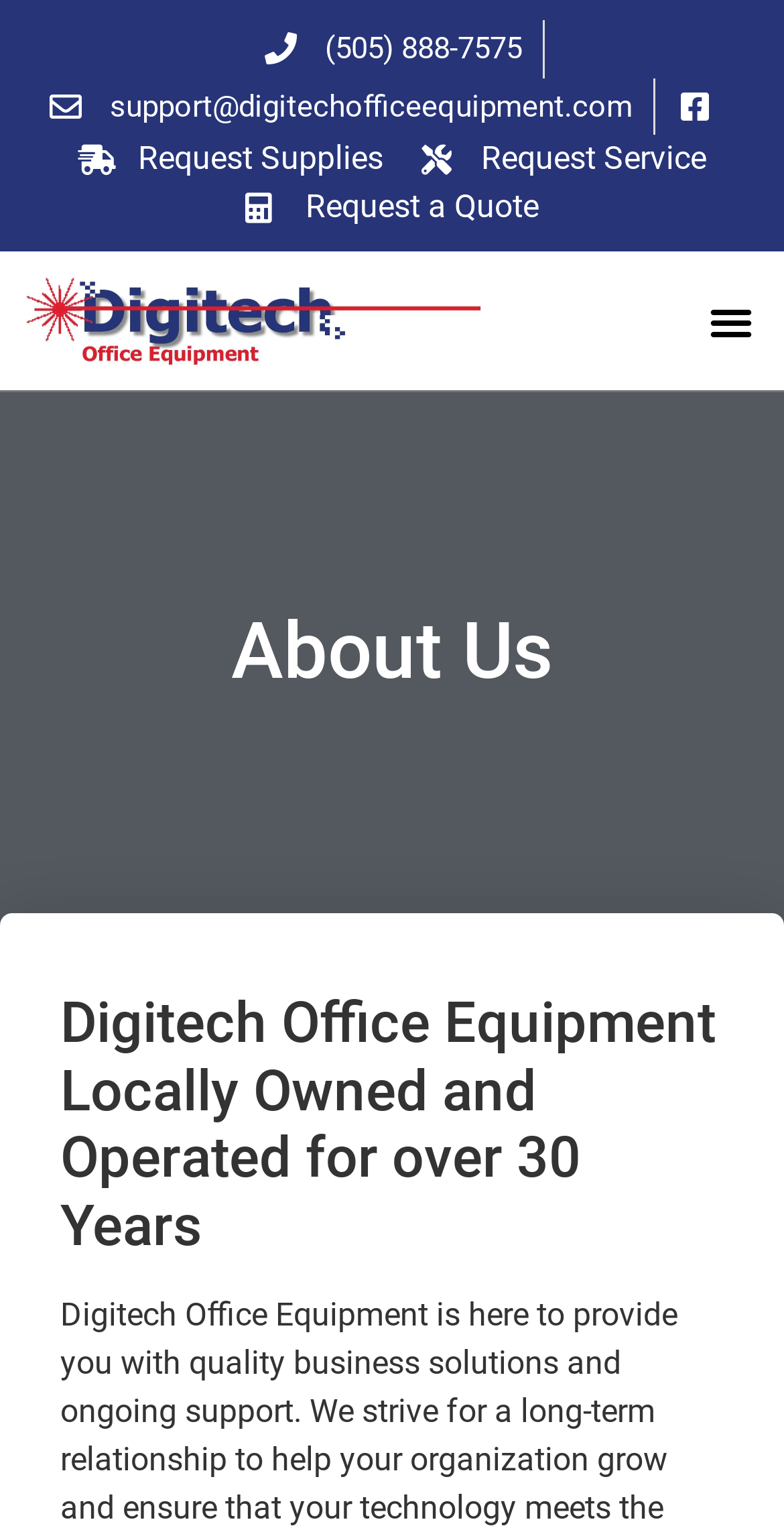Utilize the details in the image to give a detailed response to the question: How many links are there in the top section of the webpage?

I counted the number of links in the top section of the webpage, which includes the phone number, email address, and three other links. There are a total of 5 links.